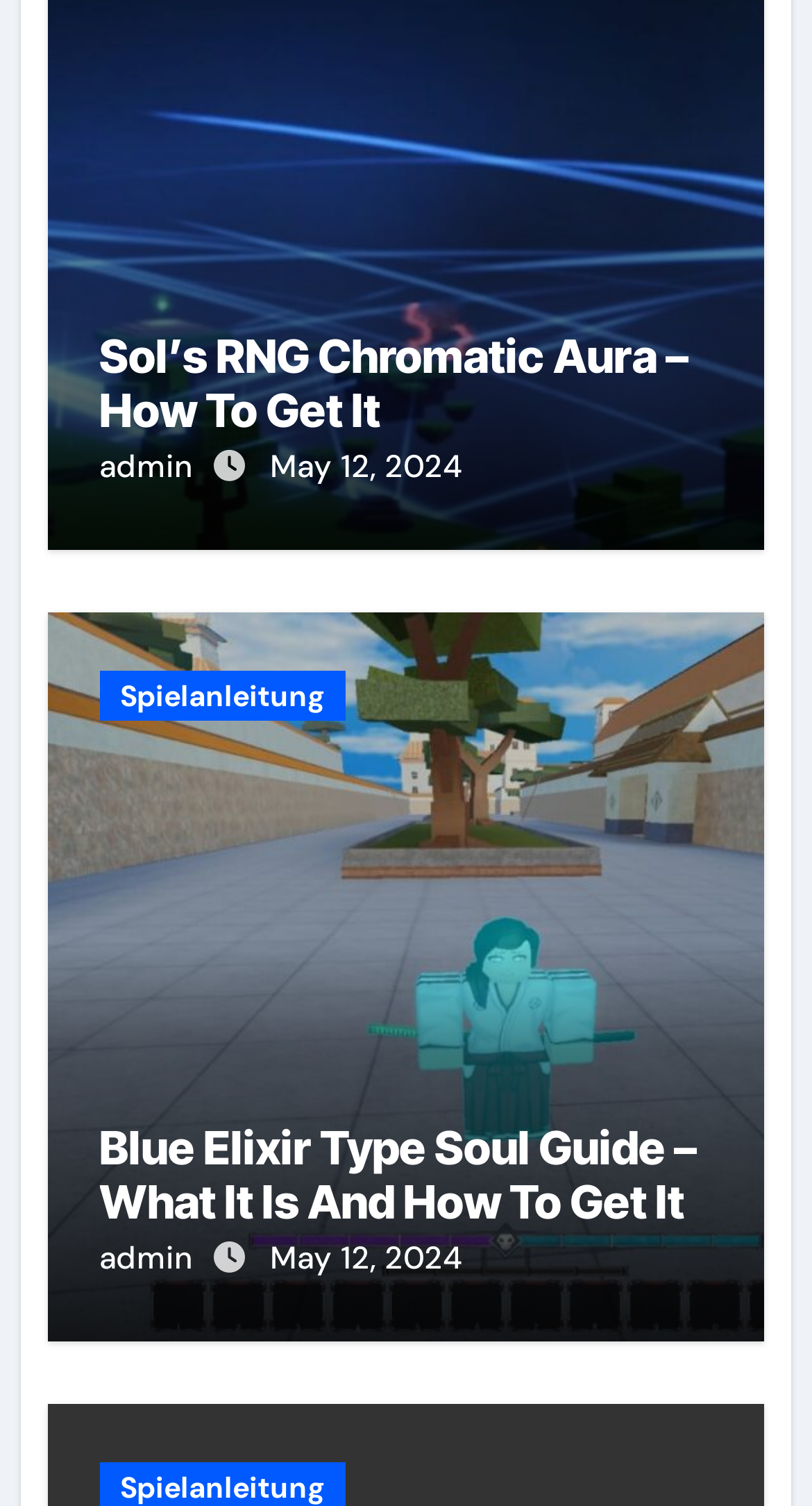Provide a short answer using a single word or phrase for the following question: 
How many articles are on this webpage?

2